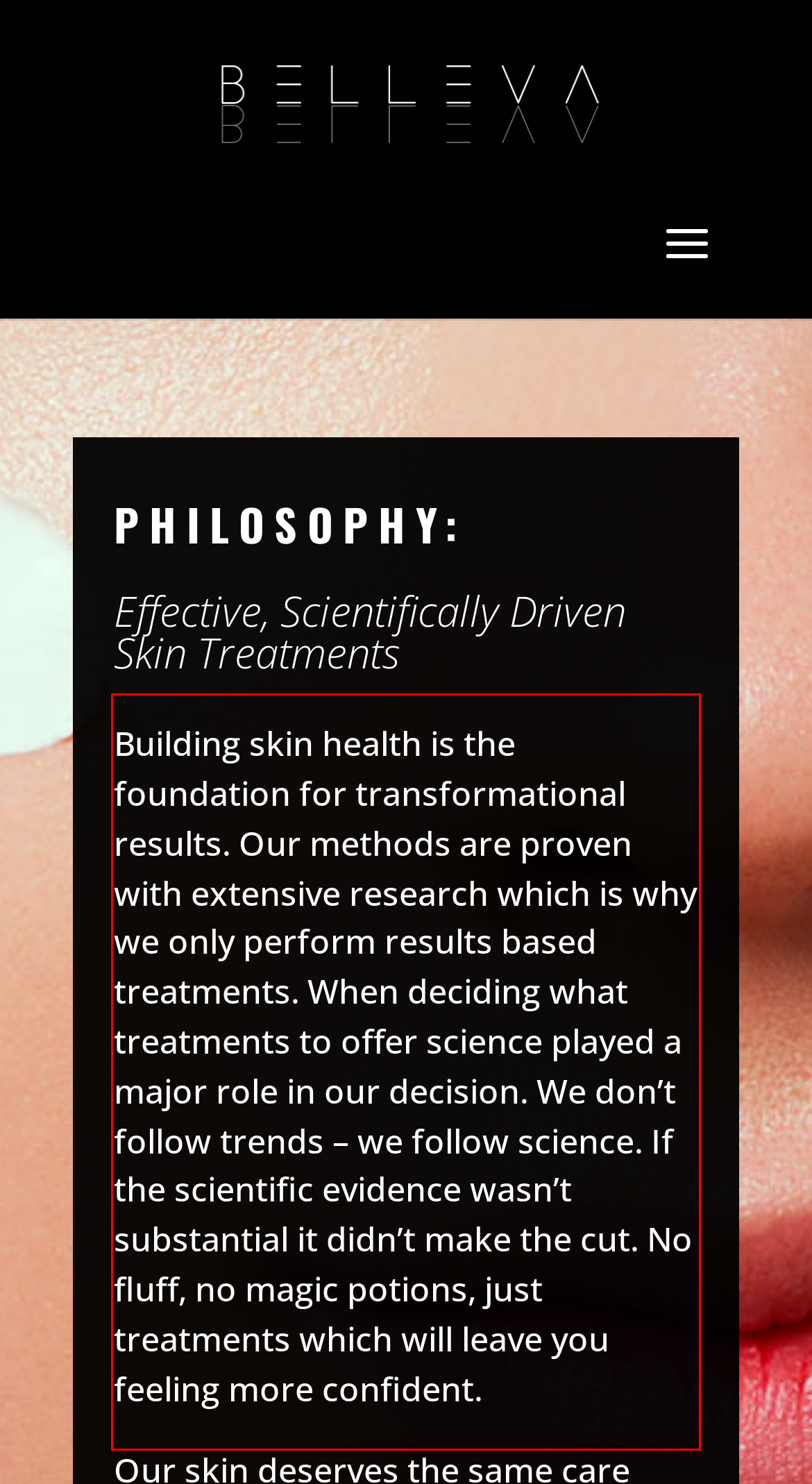Observe the screenshot of the webpage, locate the red bounding box, and extract the text content within it.

Building skin health is the foundation for transformational results. Our methods are proven with extensive research which is why we only perform results based treatments. When deciding what treatments to offer science played a major role in our decision. We don’t follow trends – we follow science. If the scientific evidence wasn’t substantial it didn’t make the cut. No fluff, no magic potions, just treatments which will leave you feeling more confident.